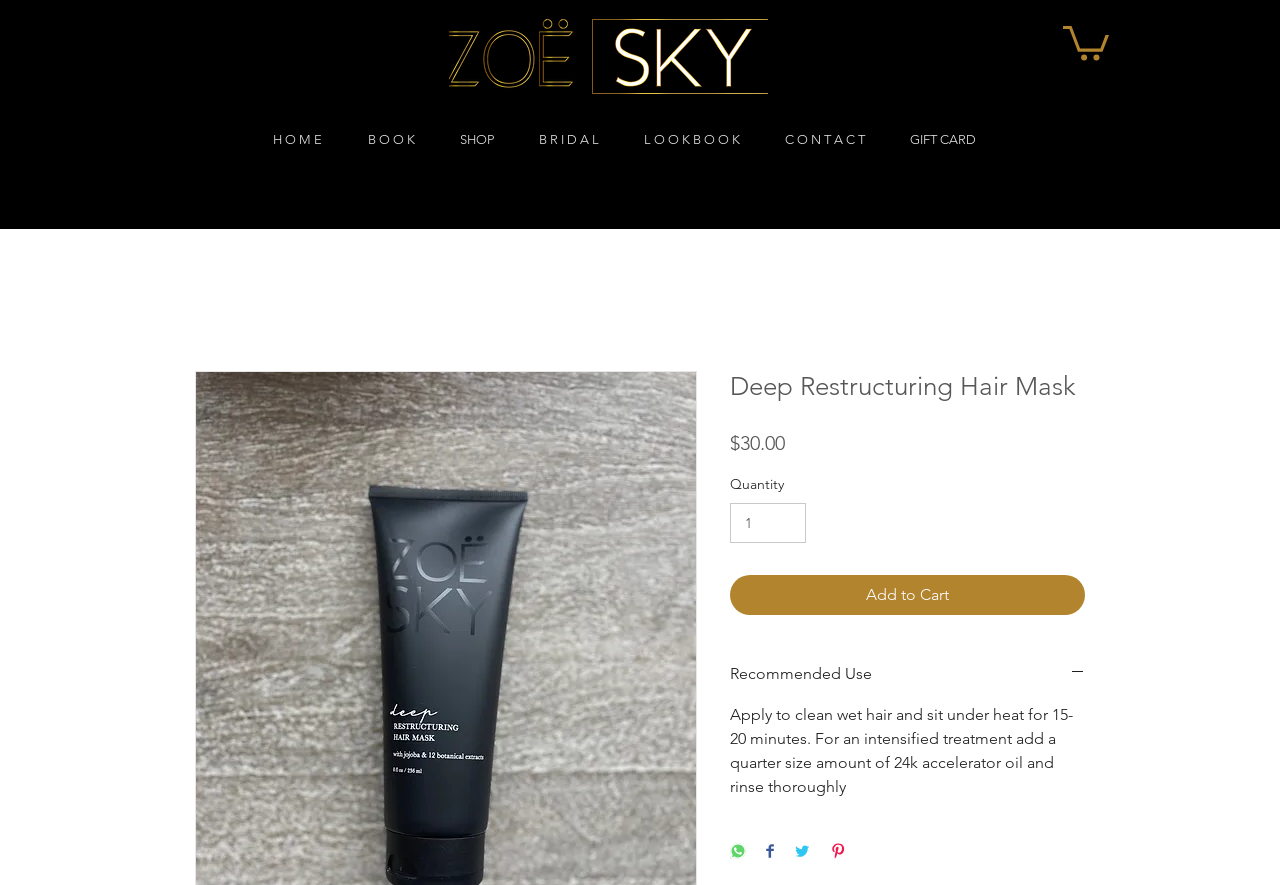Please mark the clickable region by giving the bounding box coordinates needed to complete this instruction: "Click the logo".

[0.351, 0.021, 0.6, 0.106]